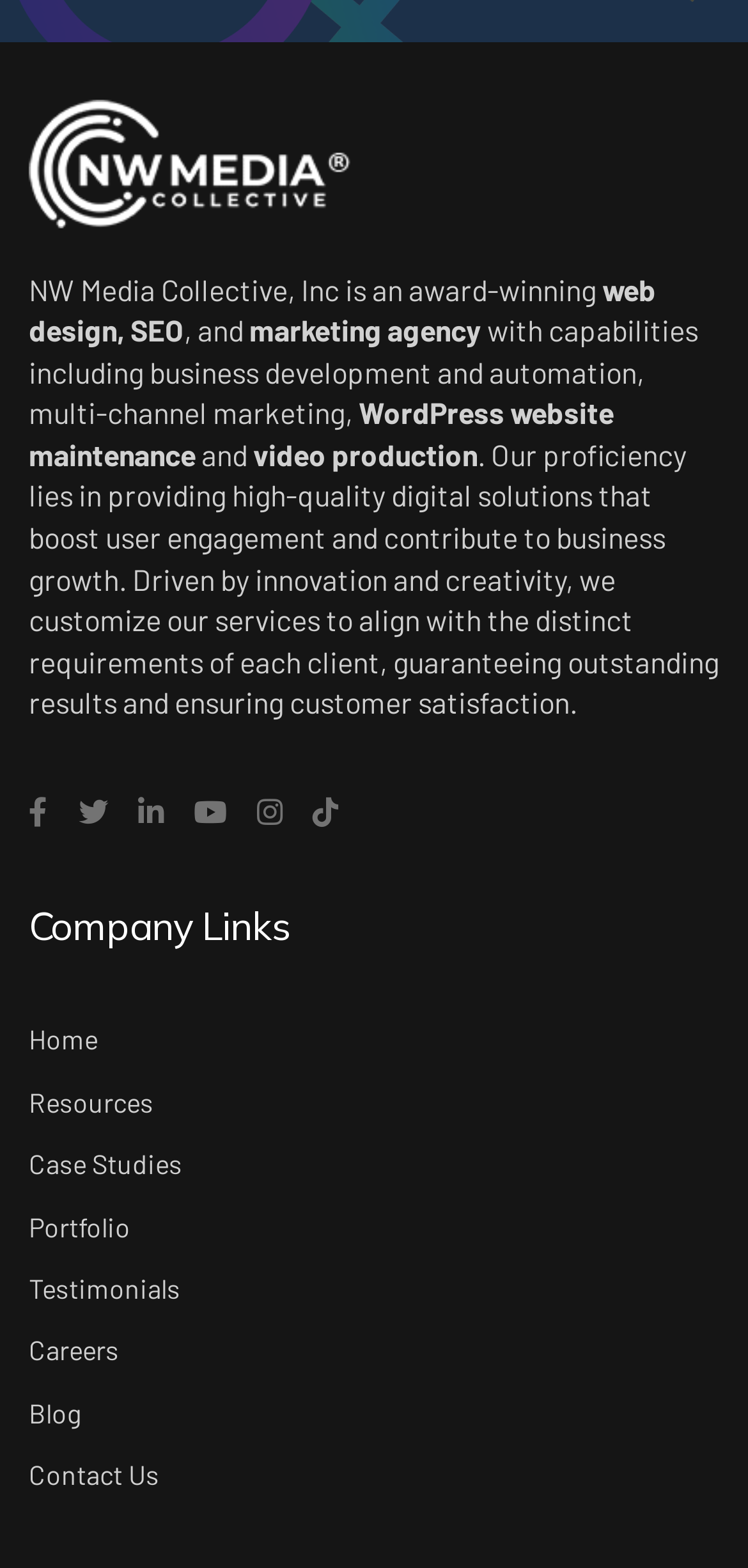Please identify the bounding box coordinates of where to click in order to follow the instruction: "Check Fakecez Modz details".

None